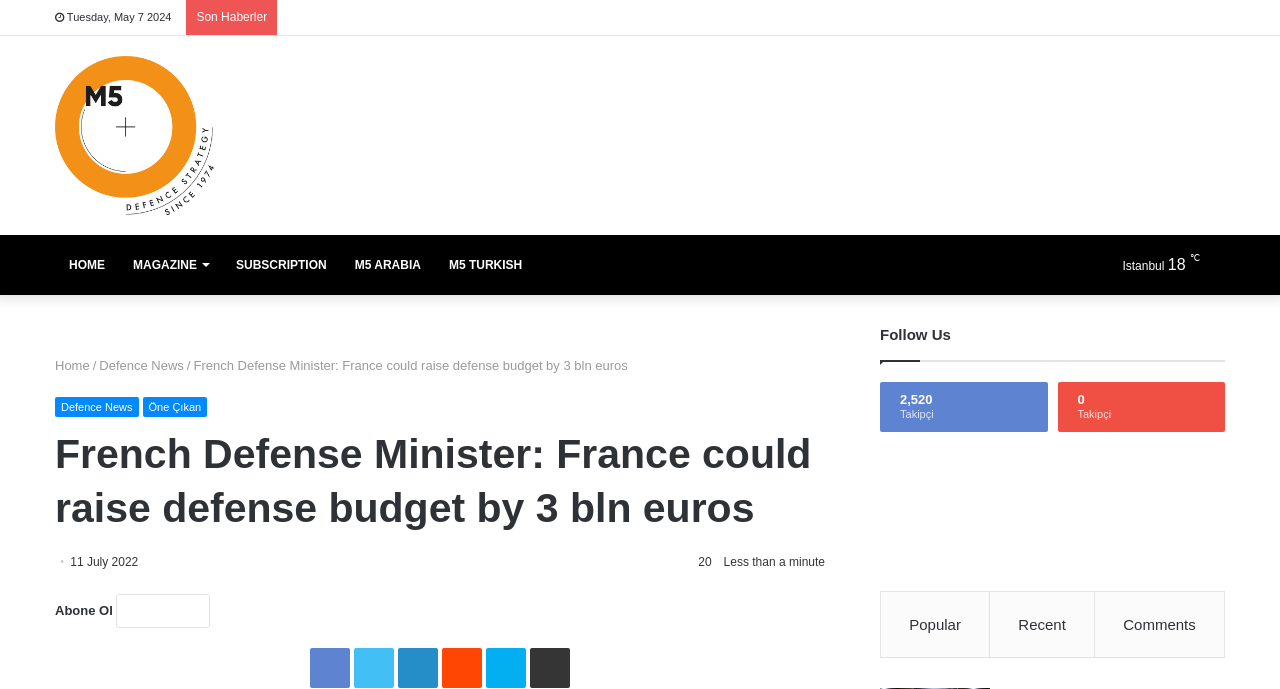Specify the bounding box coordinates of the area to click in order to follow the given instruction: "Click on the 'Home' link."

None